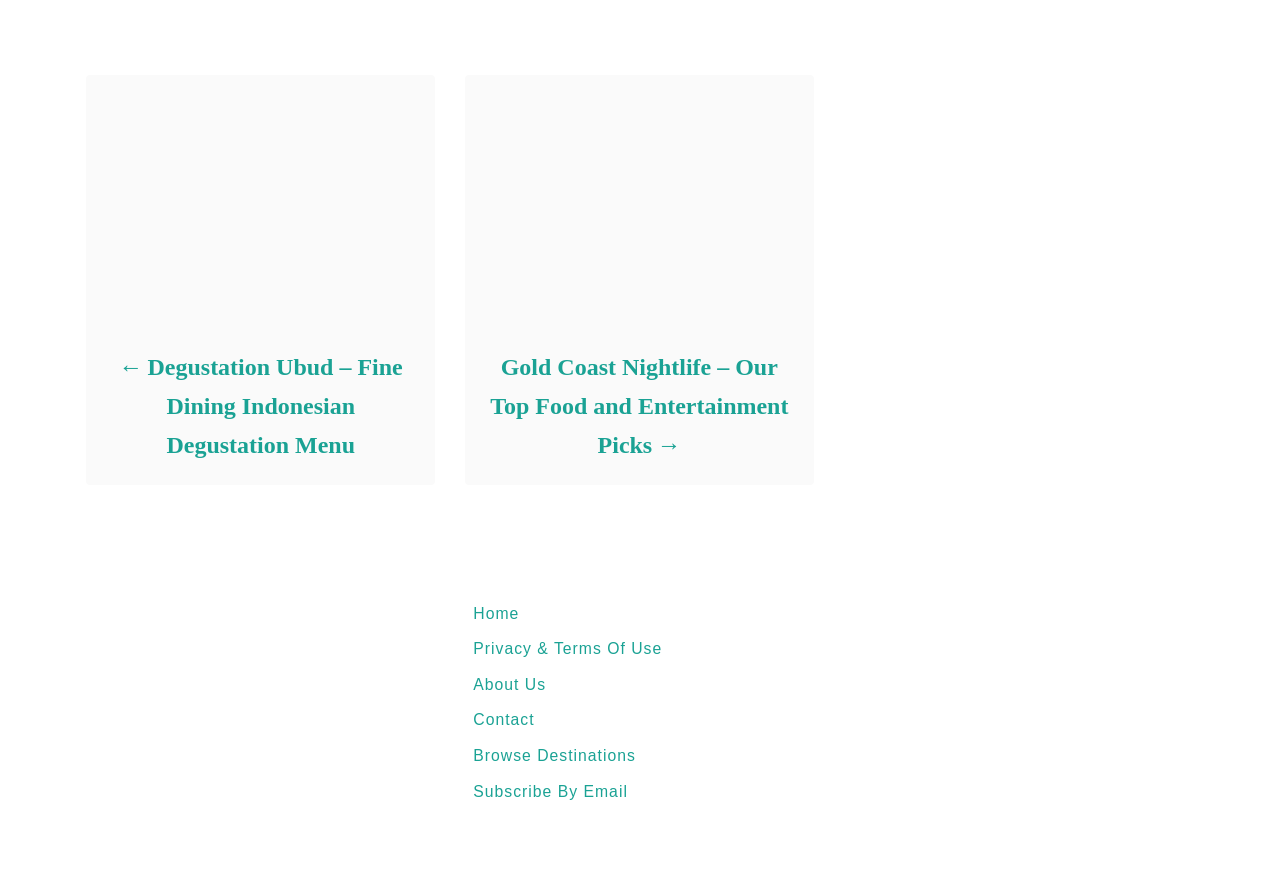Please identify the bounding box coordinates of the element on the webpage that should be clicked to follow this instruction: "browse destinations". The bounding box coordinates should be given as four float numbers between 0 and 1, formatted as [left, top, right, bottom].

[0.37, 0.83, 0.63, 0.859]